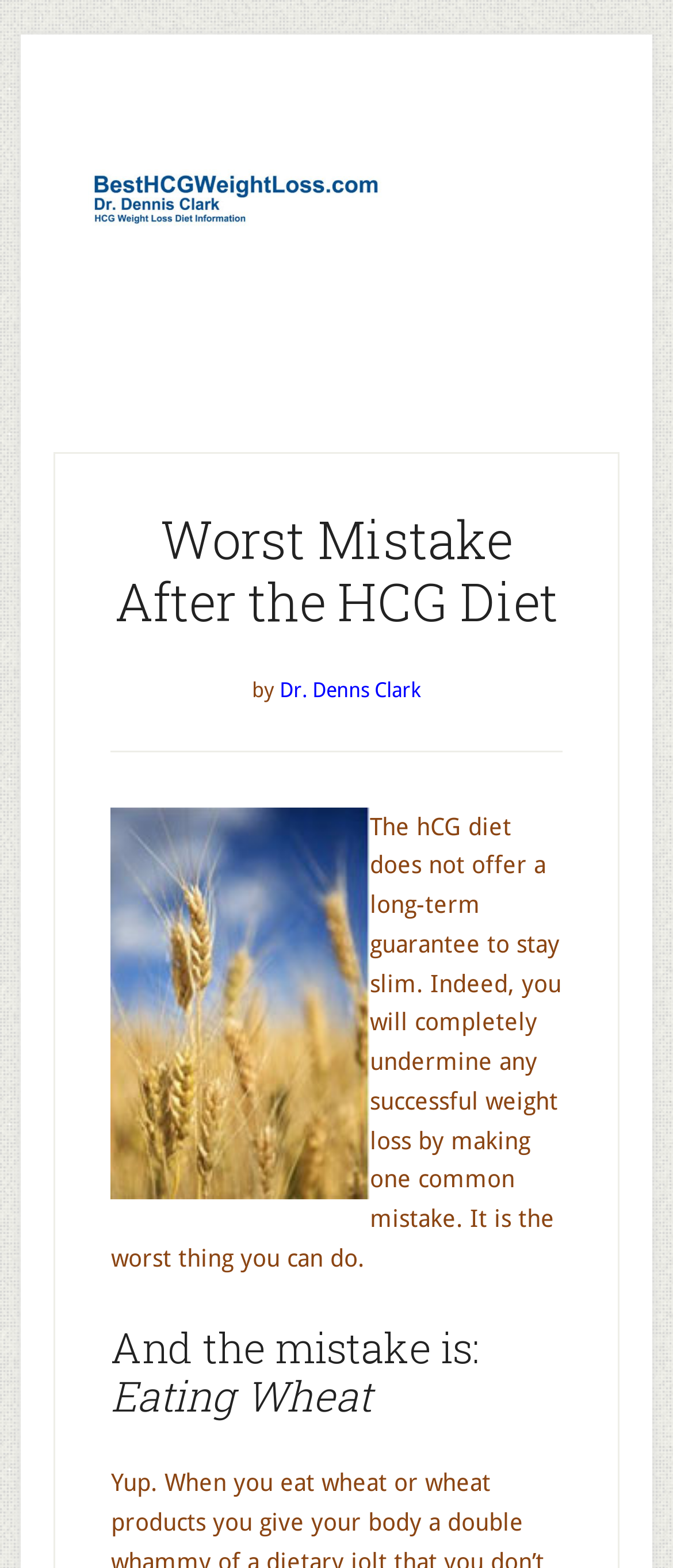Based on the image, please respond to the question with as much detail as possible:
Who is the author of this article?

The author of this article is mentioned in the navigation section, specifically in the header as non-landmark element, where it says 'by Dr. Denns Clark'.